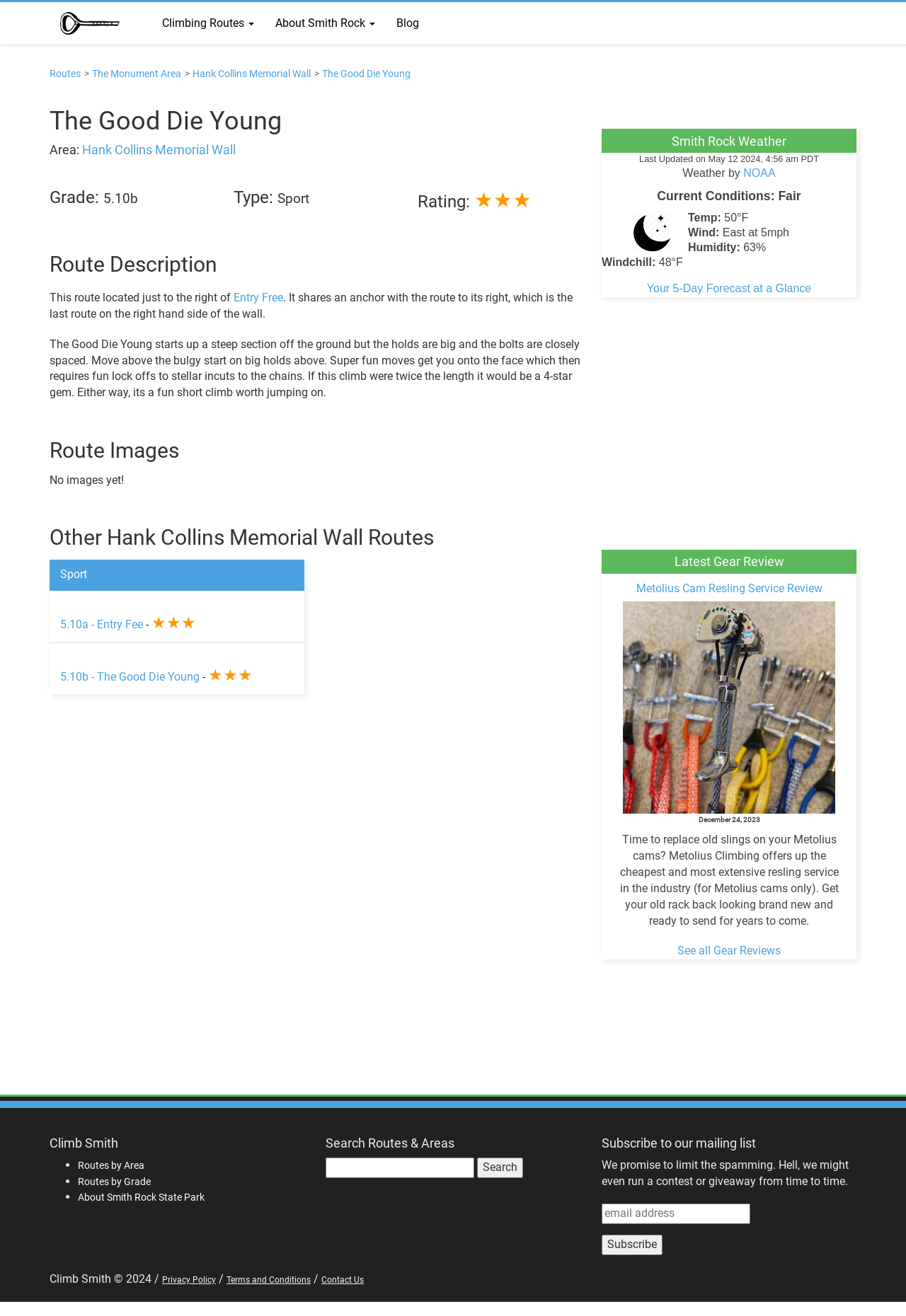Using the description: "Metolius Cam Resling Service Review", identify the bounding box of the corresponding UI element in the screenshot.

[0.702, 0.442, 0.907, 0.452]